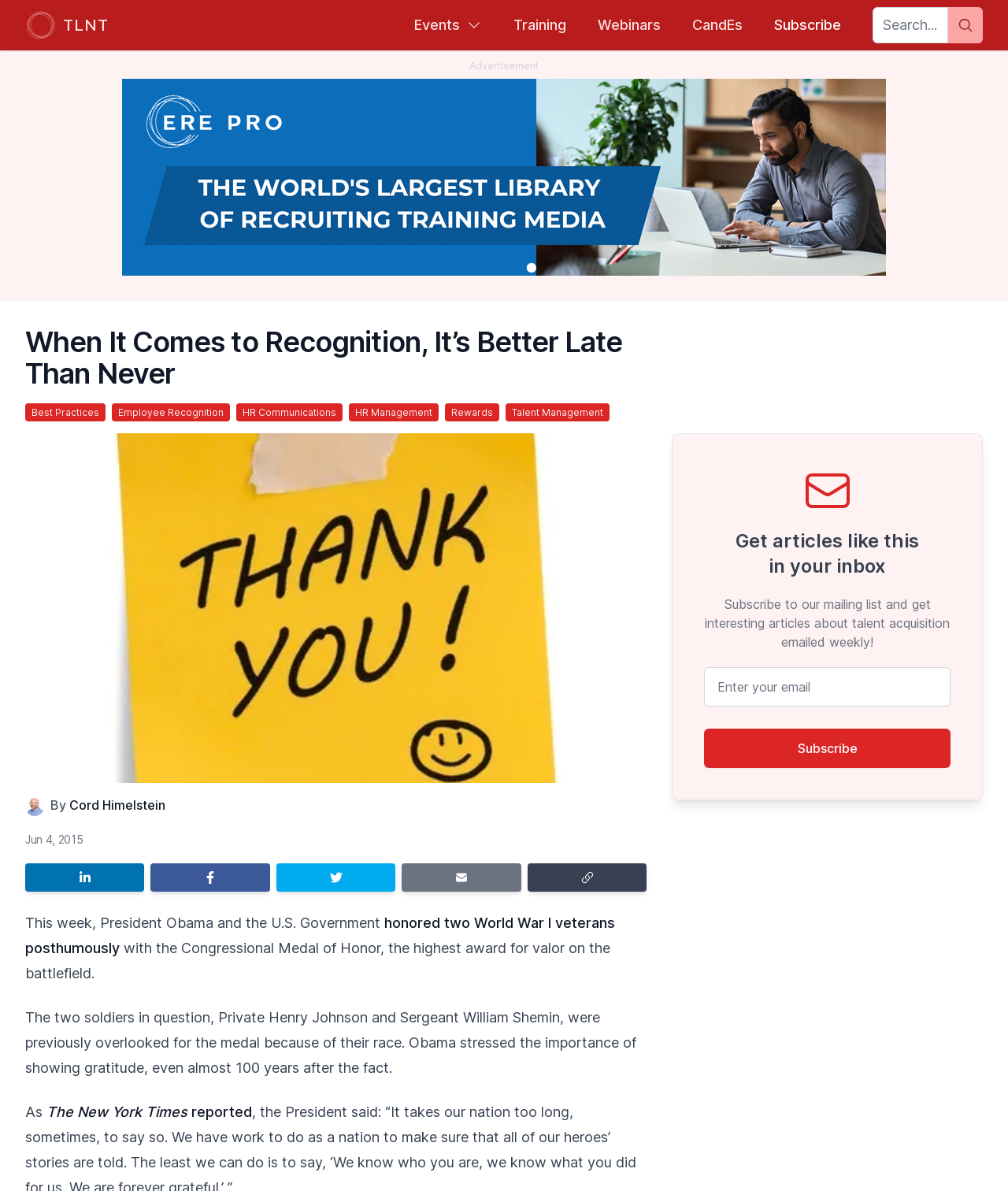Pinpoint the bounding box coordinates of the clickable area necessary to execute the following instruction: "Click on the Events button". The coordinates should be given as four float numbers between 0 and 1, namely [left, top, right, bottom].

[0.411, 0.012, 0.478, 0.03]